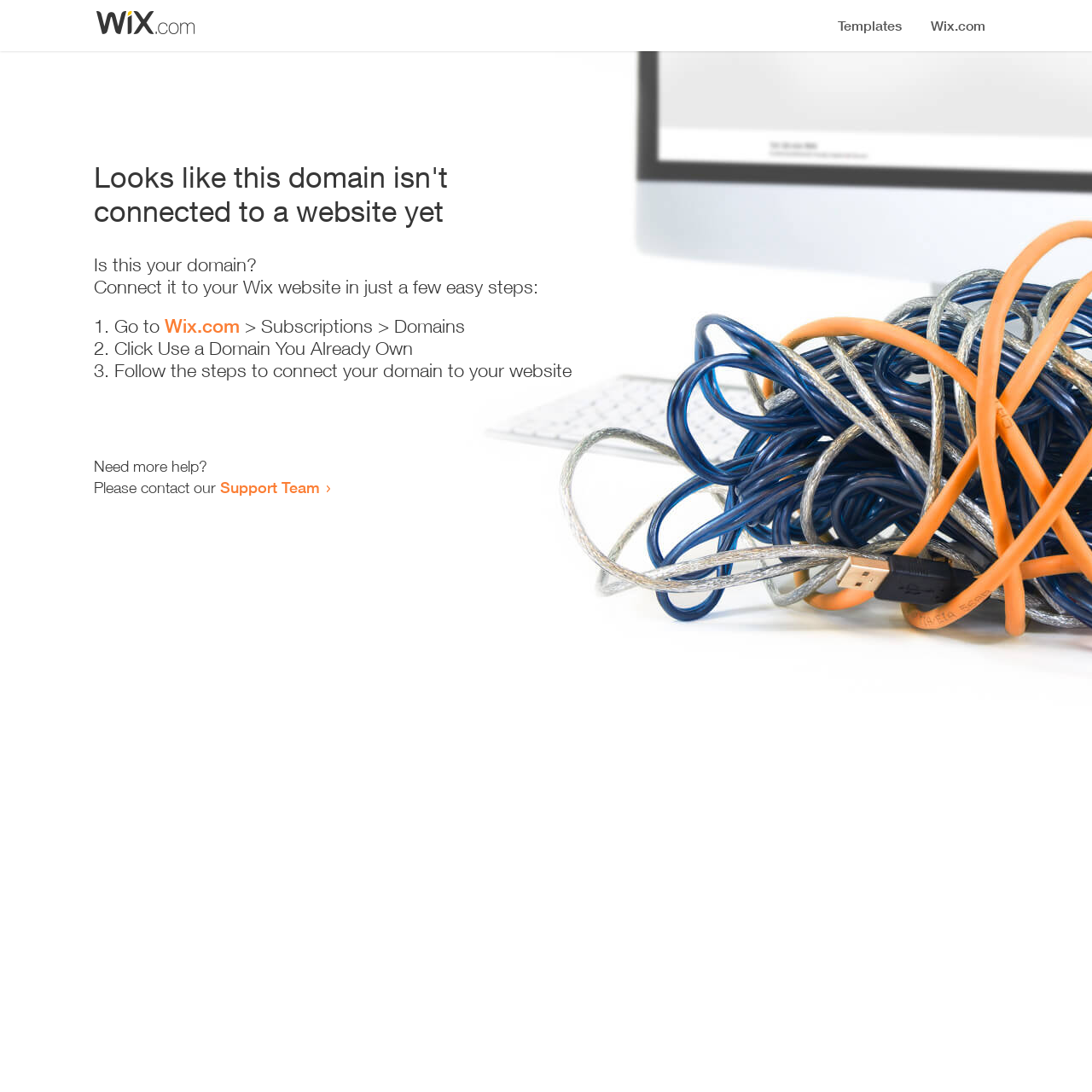Use a single word or phrase to answer the question:
What should the user do if they need more help?

Contact Support Team